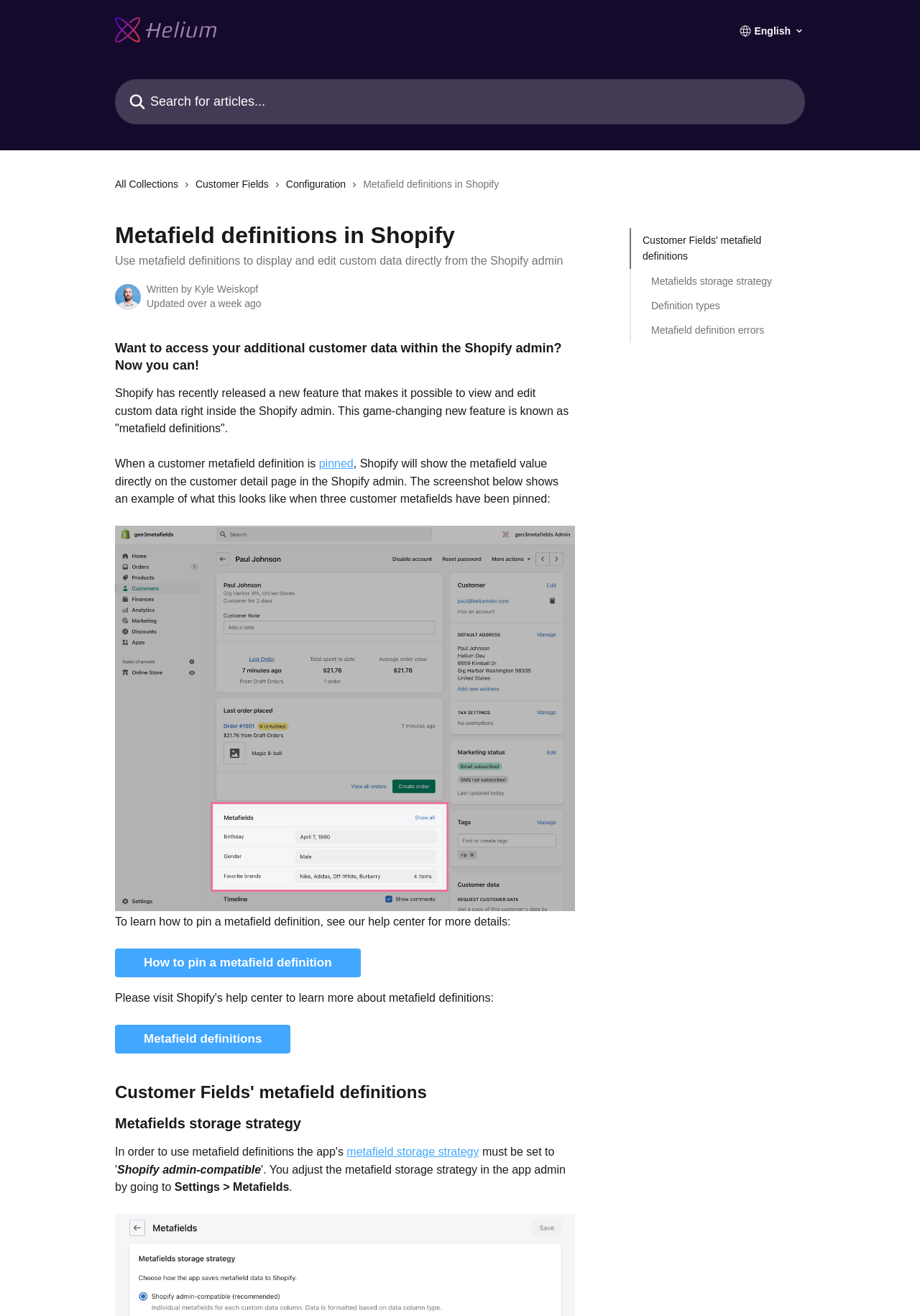Identify the text that serves as the heading for the webpage and generate it.

Customer Fields' metafield definitions